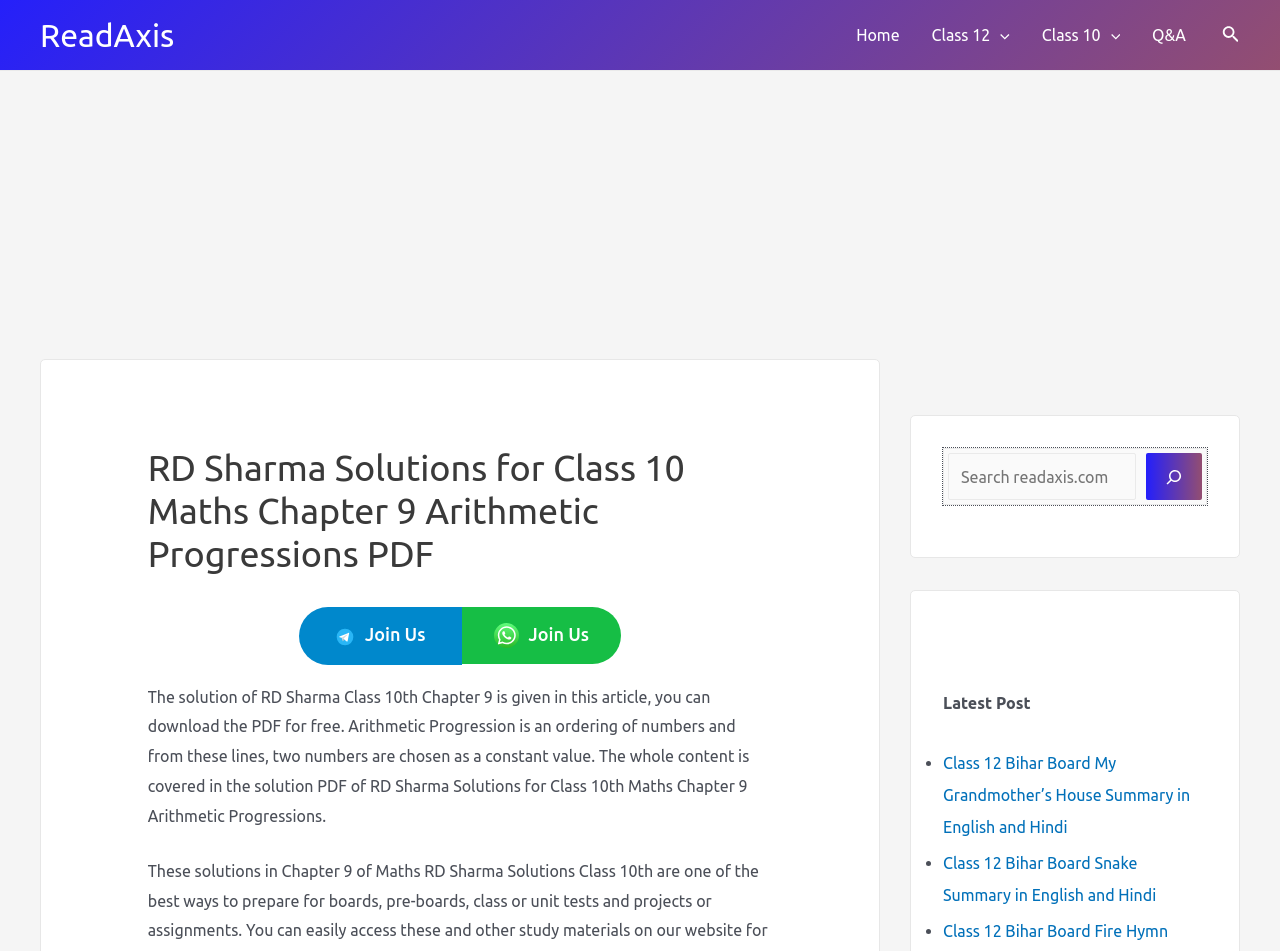Generate the main heading text from the webpage.

RD Sharma Solutions for Class 10 Maths Chapter 9 Arithmetic Progressions PDF